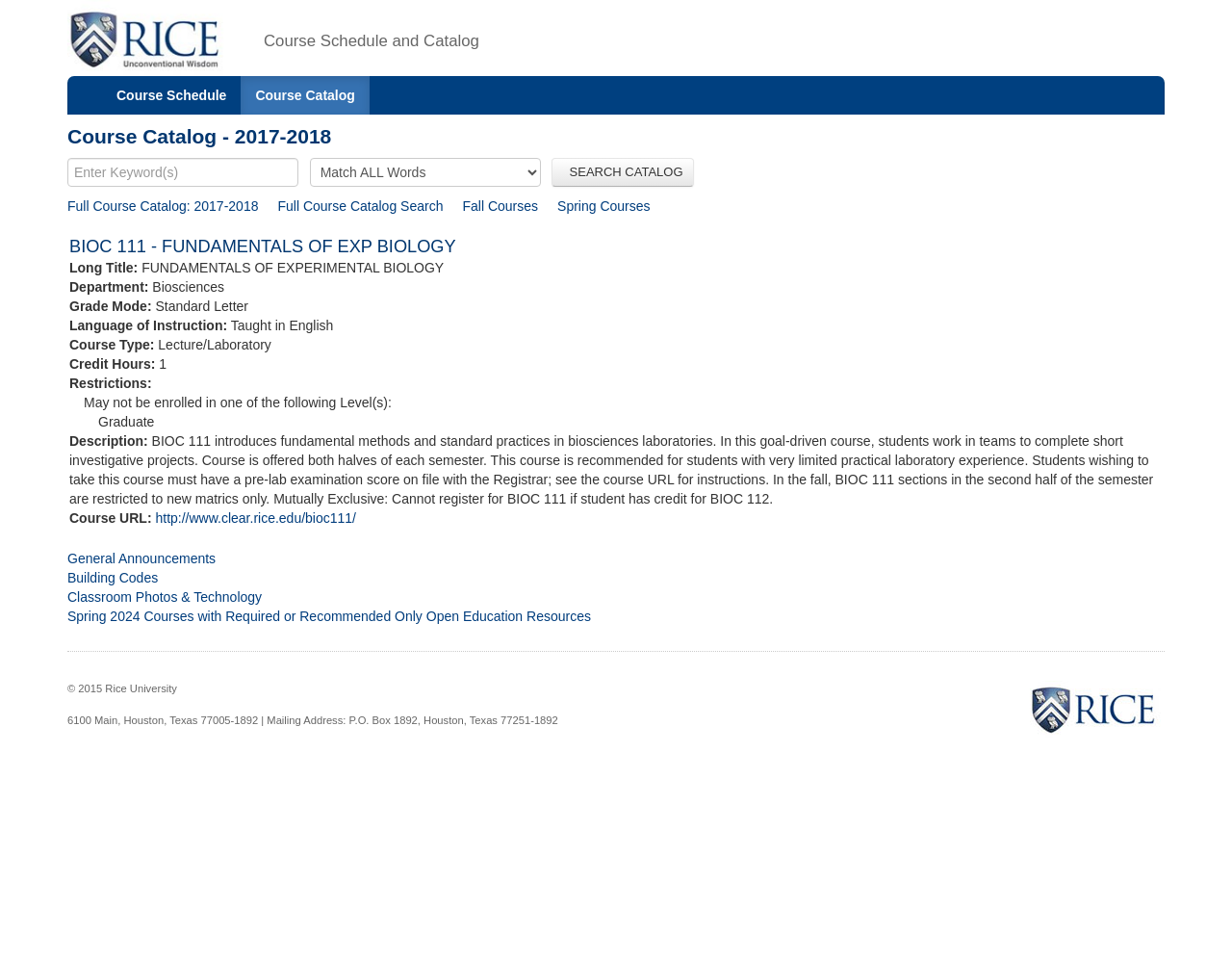Identify the bounding box coordinates of the part that should be clicked to carry out this instruction: "Browse fall courses".

[0.375, 0.207, 0.437, 0.223]